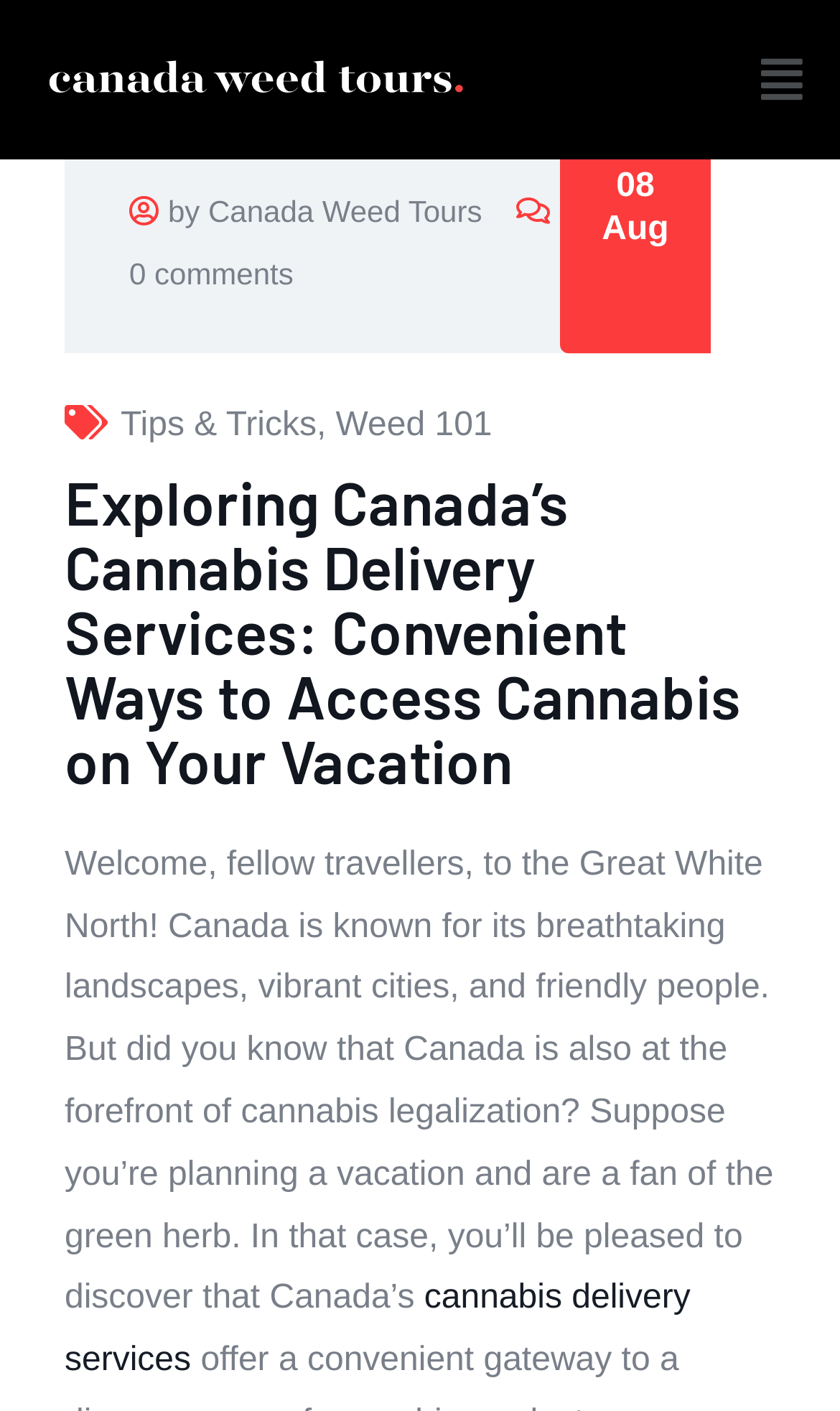Give a concise answer of one word or phrase to the question: 
What is the purpose of the button at the top right corner?

Menu